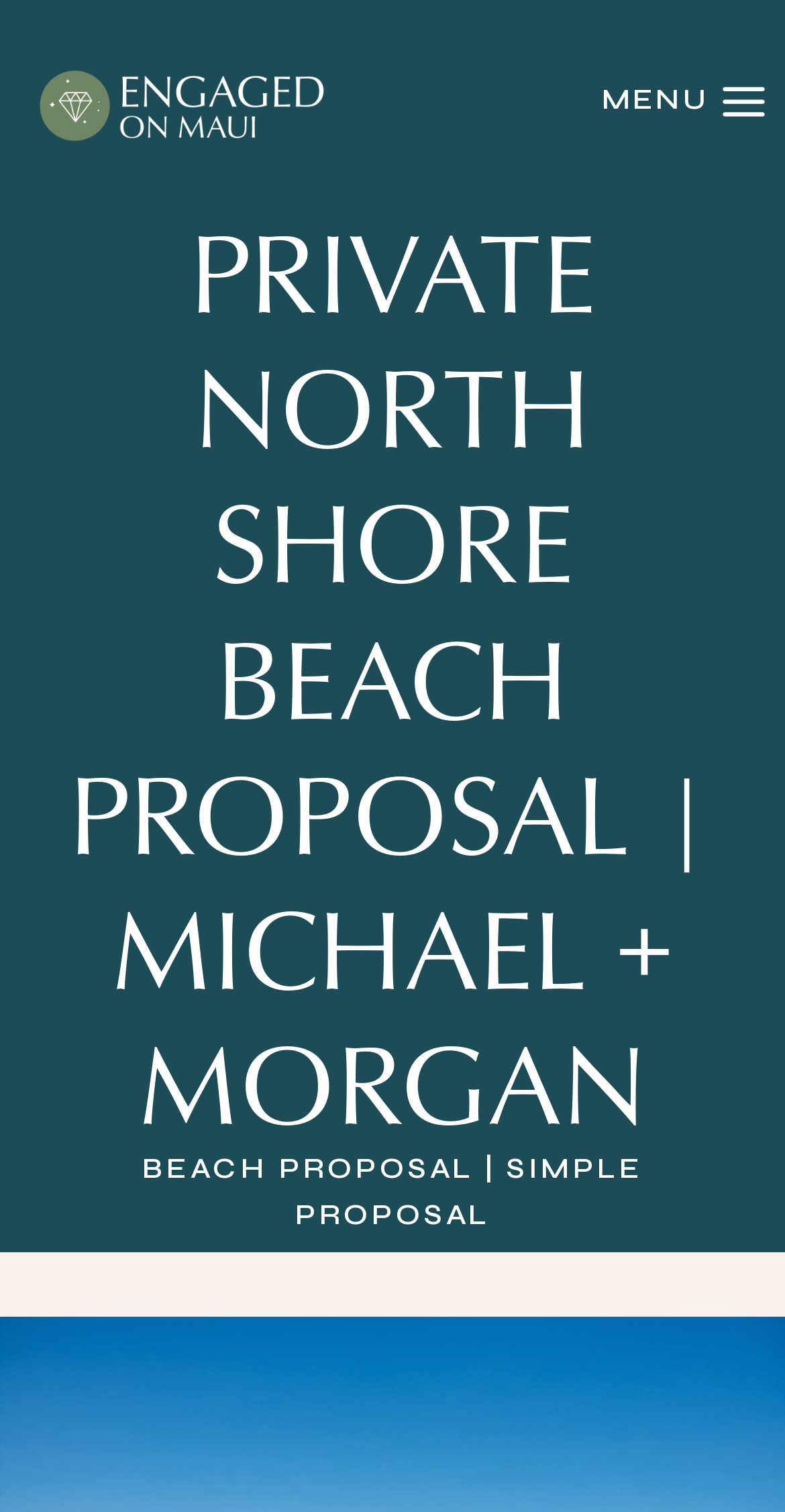What is the text on the button?
Look at the image and respond with a single word or a short phrase.

MENU